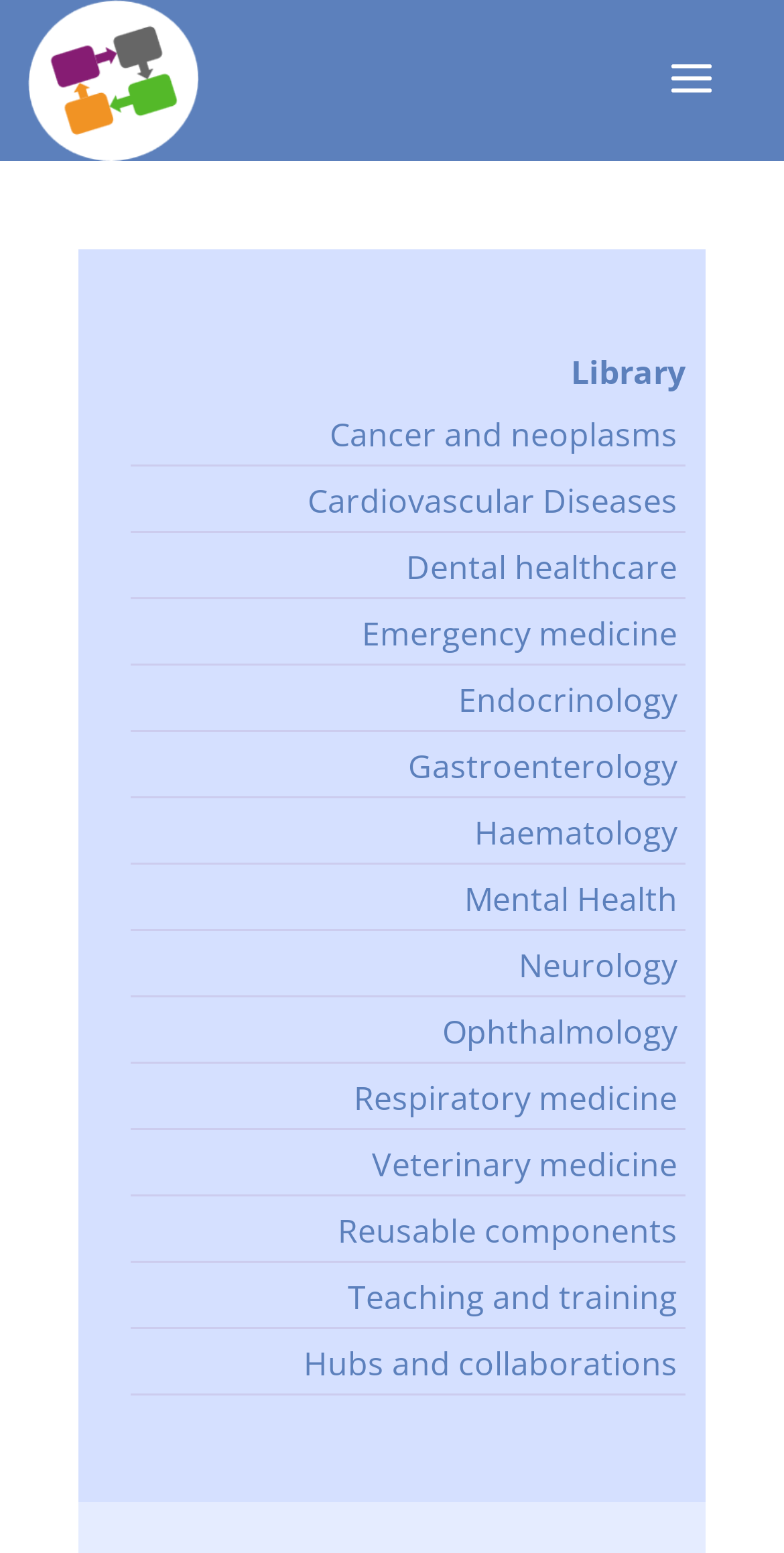Use a single word or phrase to answer this question: 
How many links are there on the webpage?

18